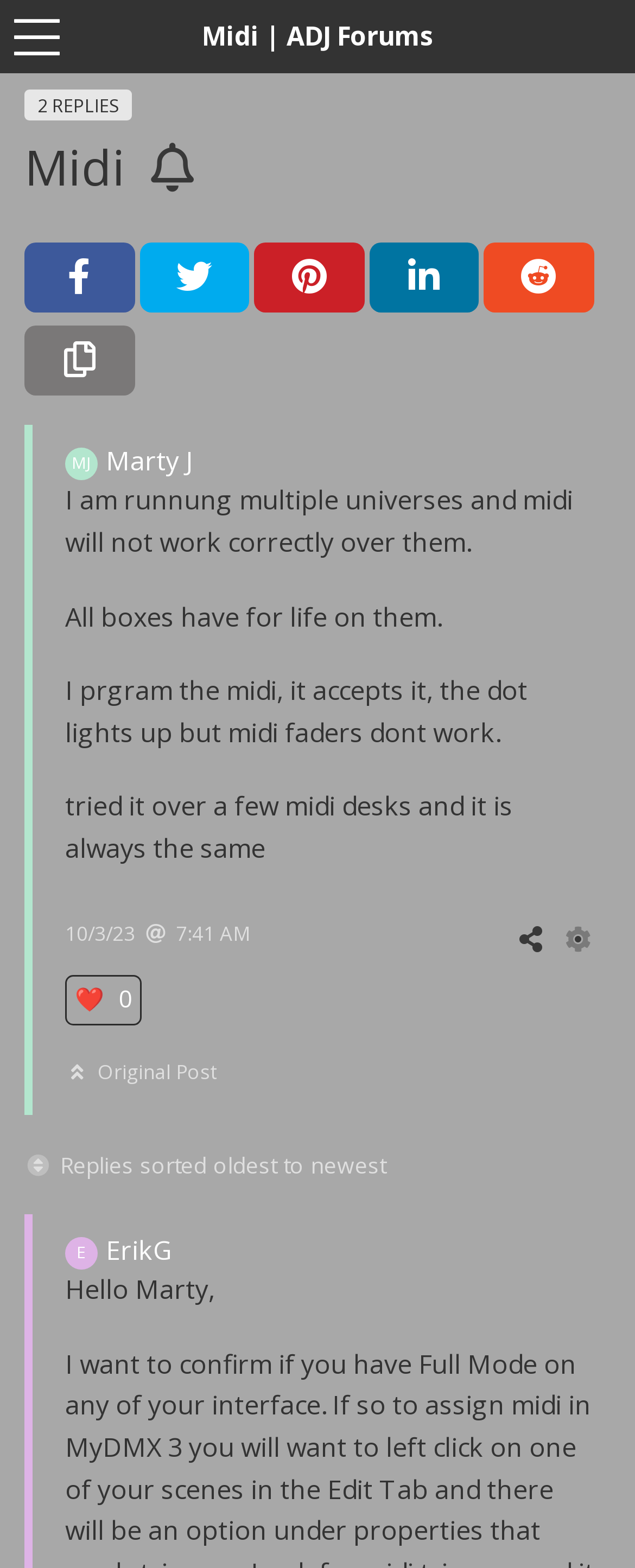Please answer the following question as detailed as possible based on the image: 
How many replies are there to this topic?

I can see that there are 2 replies to this topic, as indicated by the text '2 REPLIES' on the webpage.